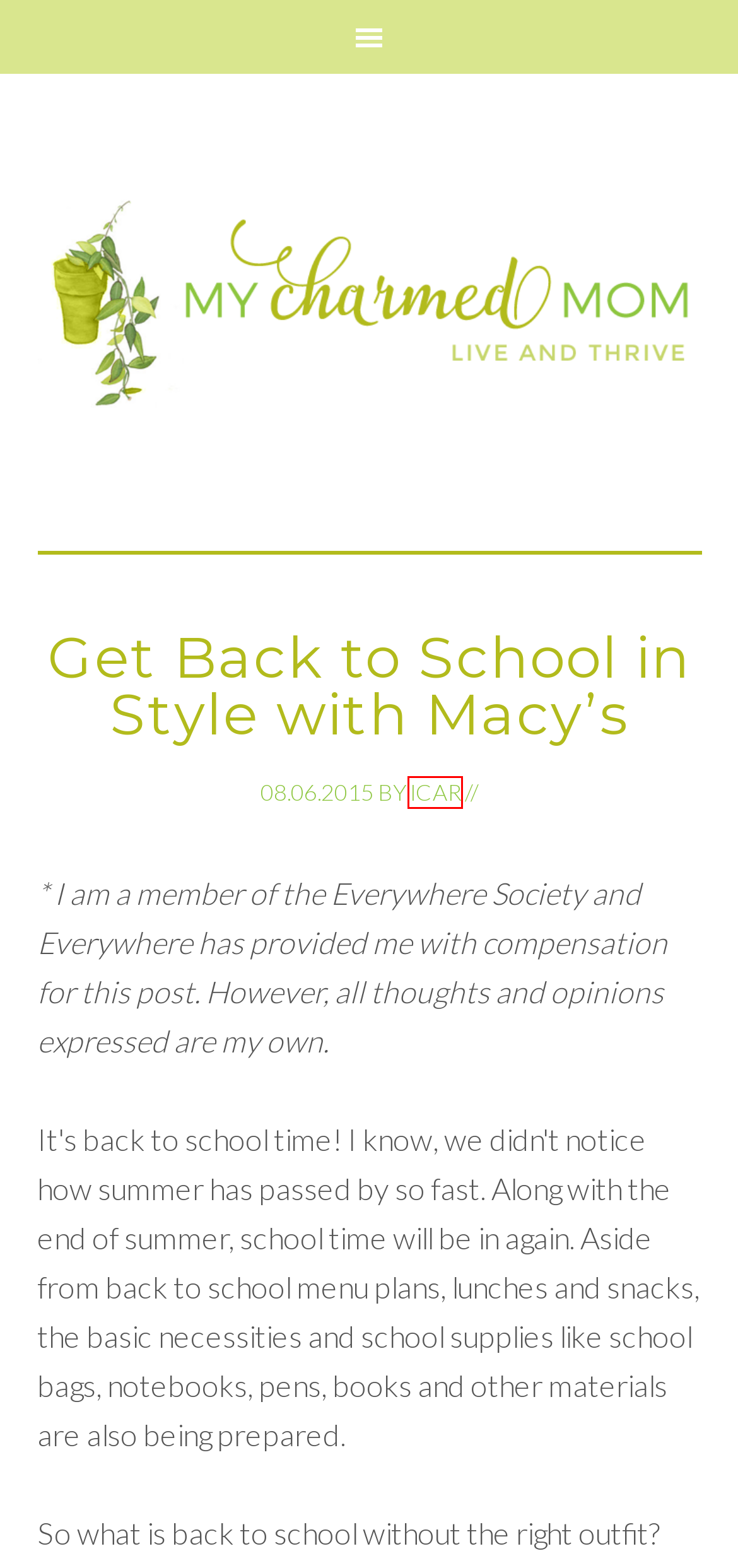Examine the screenshot of the webpage, noting the red bounding box around a UI element. Pick the webpage description that best matches the new page after the element in the red bounding box is clicked. Here are the candidates:
A. Events Archives - My Charmed Mom
B. fashion Archives - My Charmed Mom
C. My Charmed Mom - Live & Thrive
D. Tips For Caring For An Aging Parent - My Charmed Mom
E. Travel and Events Archives - My Charmed Mom
F. Icar, Author at My Charmed Mom
G. events Archives - My Charmed Mom
H. best deals Archives - My Charmed Mom

F